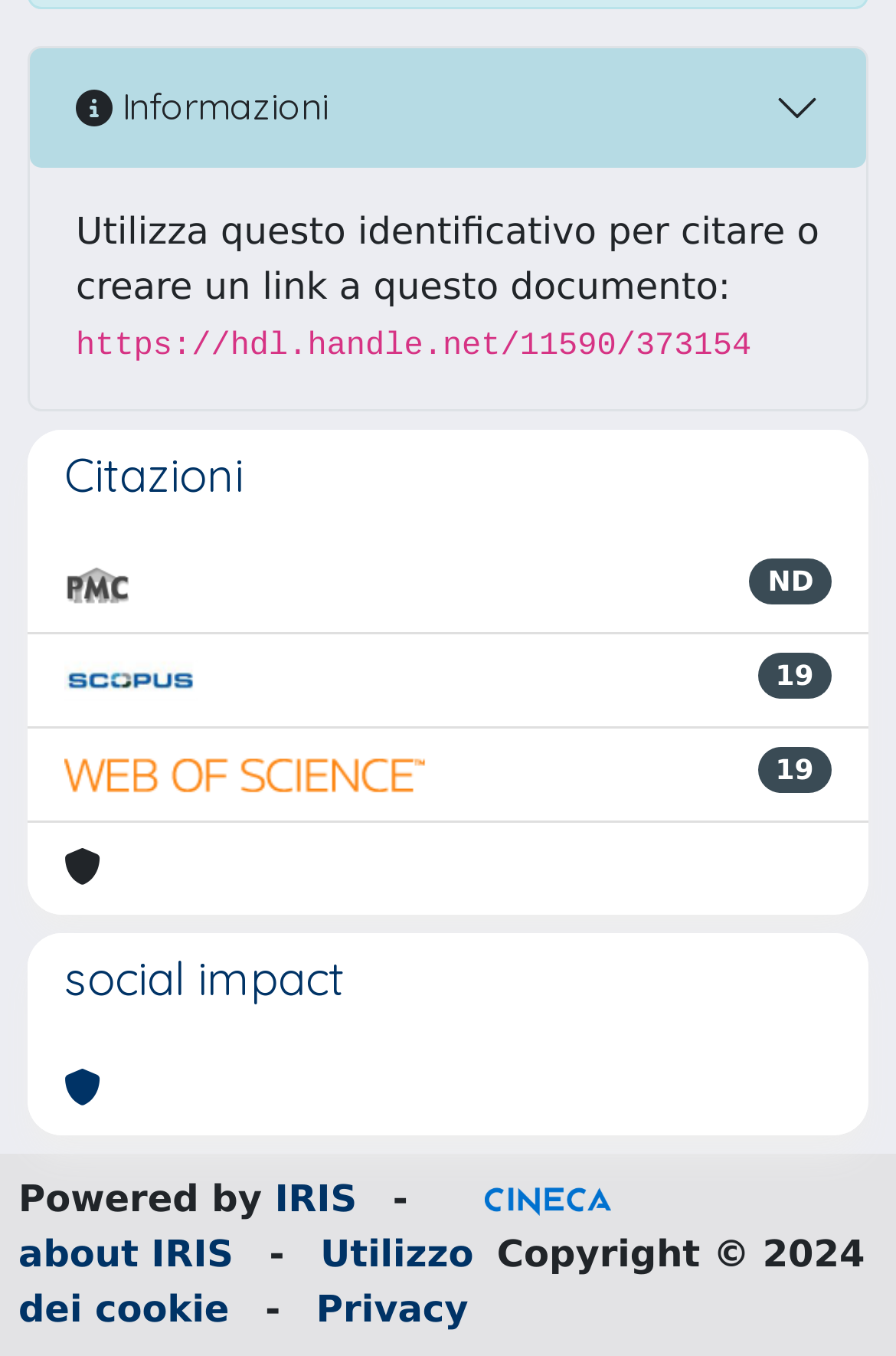Highlight the bounding box of the UI element that corresponds to this description: "Utilizzo dei cookie".

[0.021, 0.908, 0.529, 0.981]